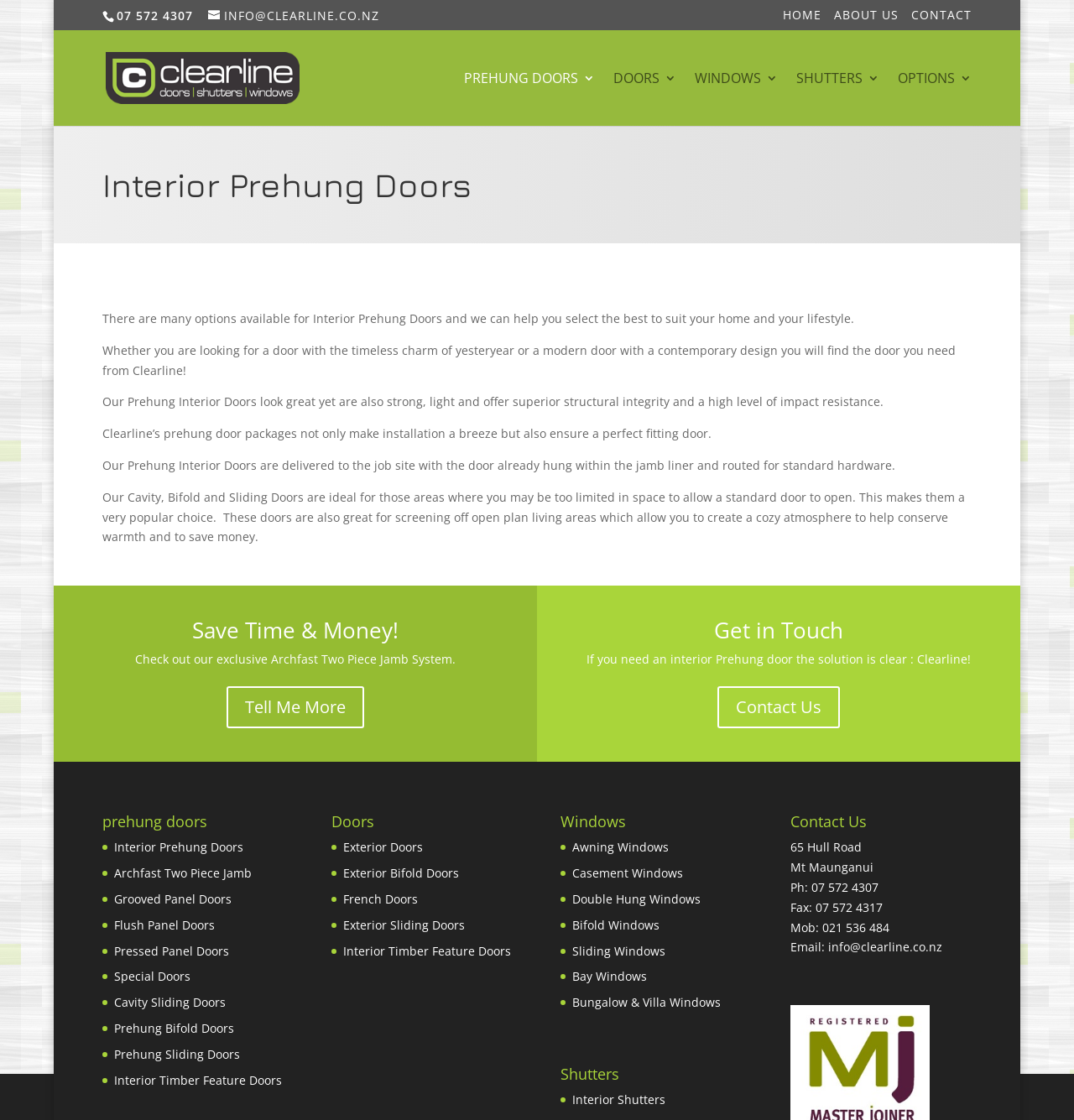Provide a thorough and detailed response to the question by examining the image: 
What is the benefit of using Clearline's prehung door packages?

According to the webpage, Clearline's prehung door packages not only make installation a breeze but also ensure a perfect fitting door, which suggests that the benefit of using these packages is easy installation and perfect fitting.